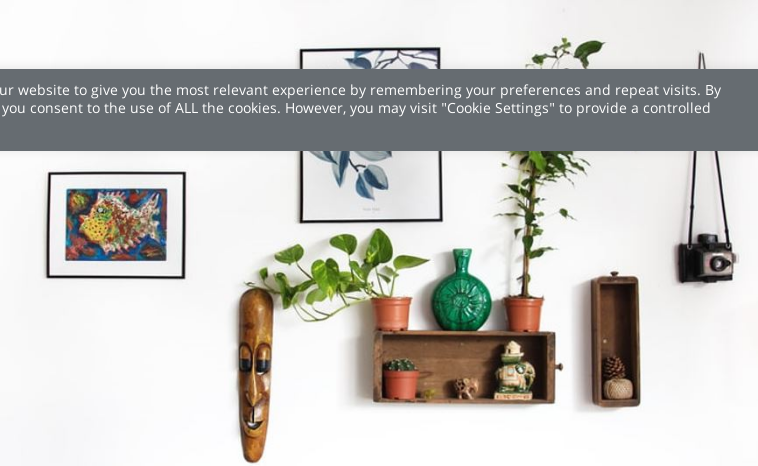What is the effect of the blend of art and nature?
We need a detailed and exhaustive answer to the question. Please elaborate.

The harmonious blend of art and nature in the wall display creates a warm and inviting atmosphere, ideal for personalizing a living space. This is achieved by combining vibrant colors and artistic designs from the framed artworks with the natural beauty of potted plants, resulting in a cozy and welcoming ambiance.